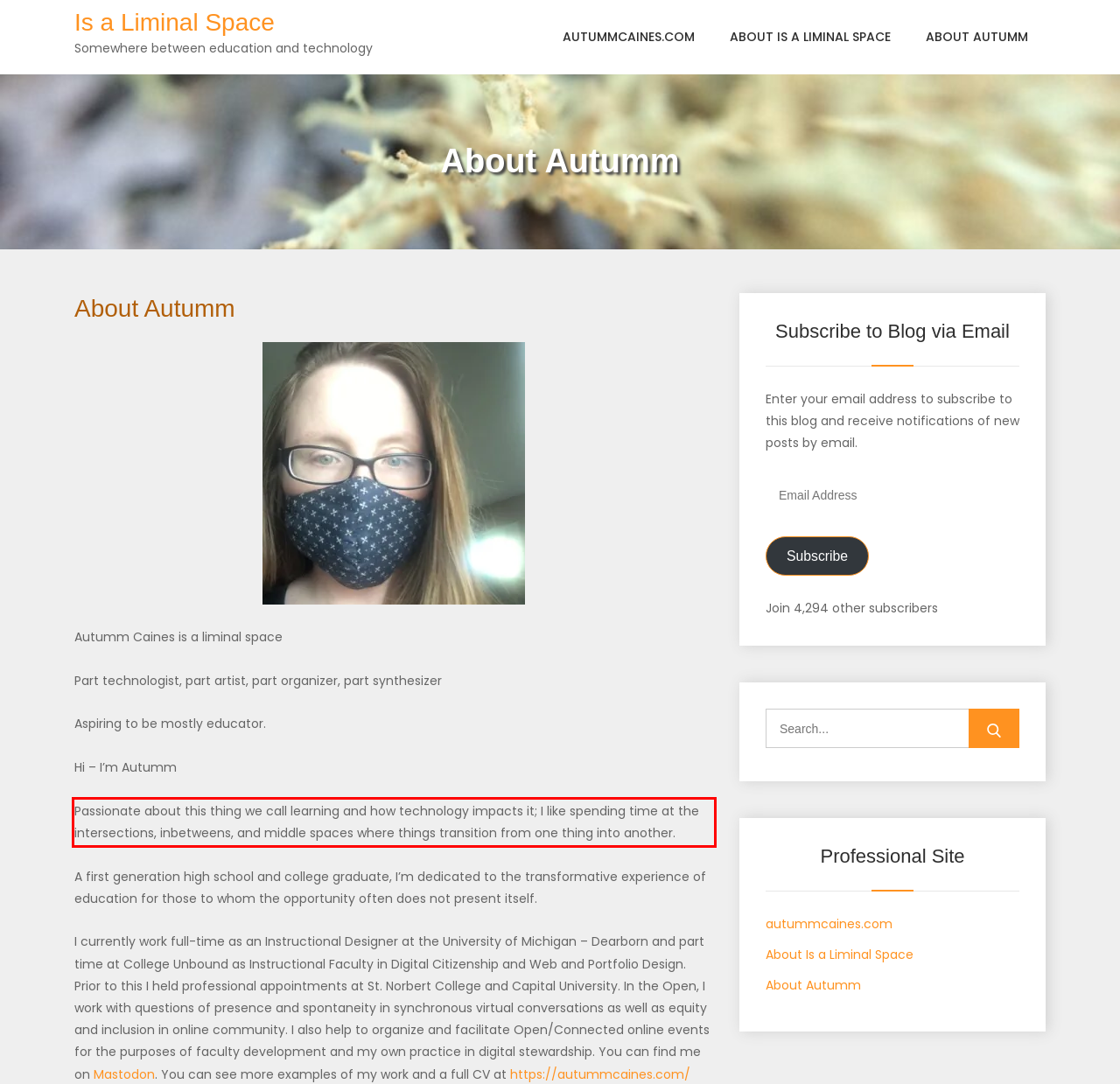Within the provided webpage screenshot, find the red rectangle bounding box and perform OCR to obtain the text content.

Passionate about this thing we call learning and how technology impacts it; I like spending time at the intersections, inbetweens, and middle spaces where things transition from one thing into another.